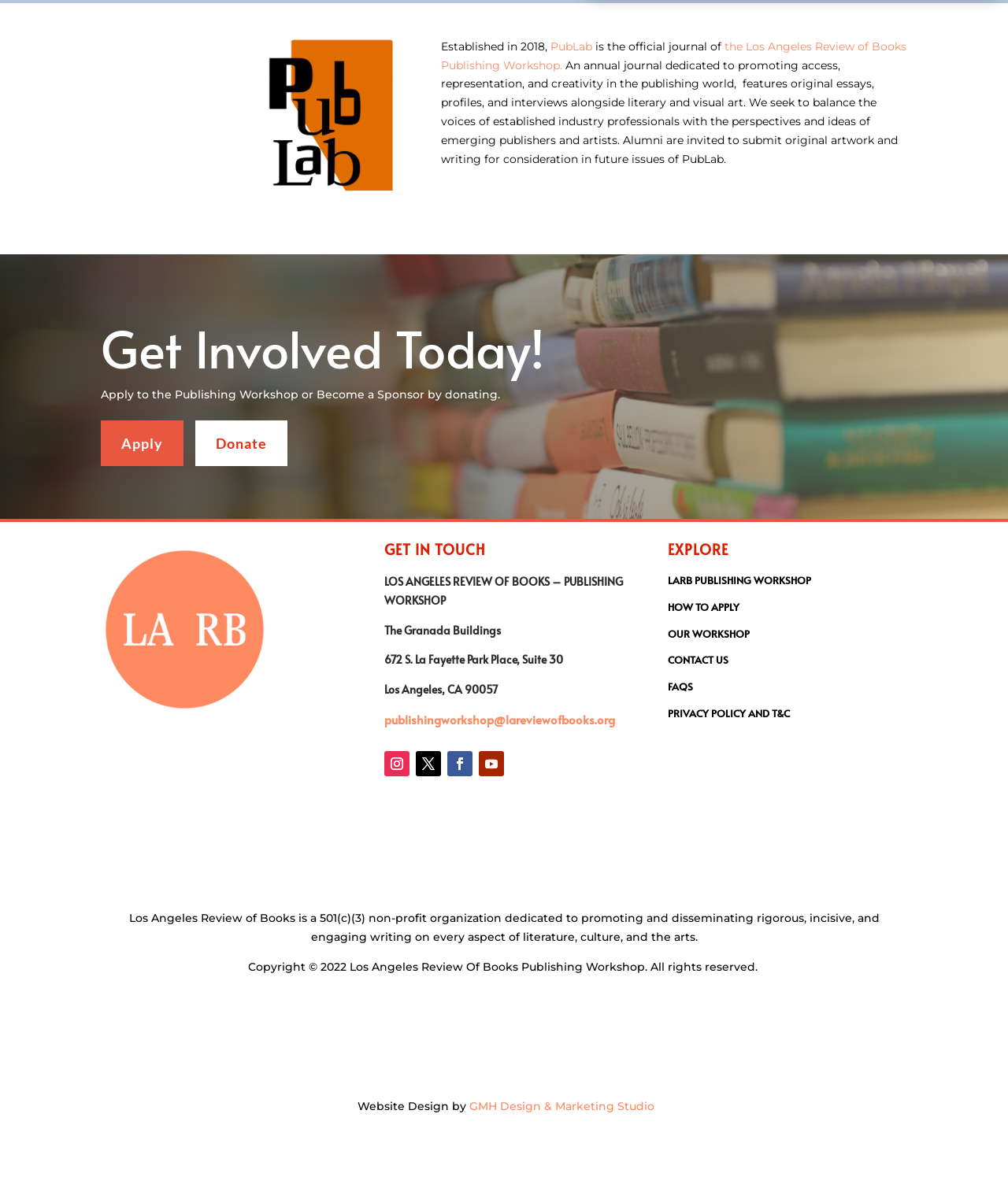Provide a single word or phrase answer to the question: 
How can I get involved with the Publishing Workshop?

Apply or Donate